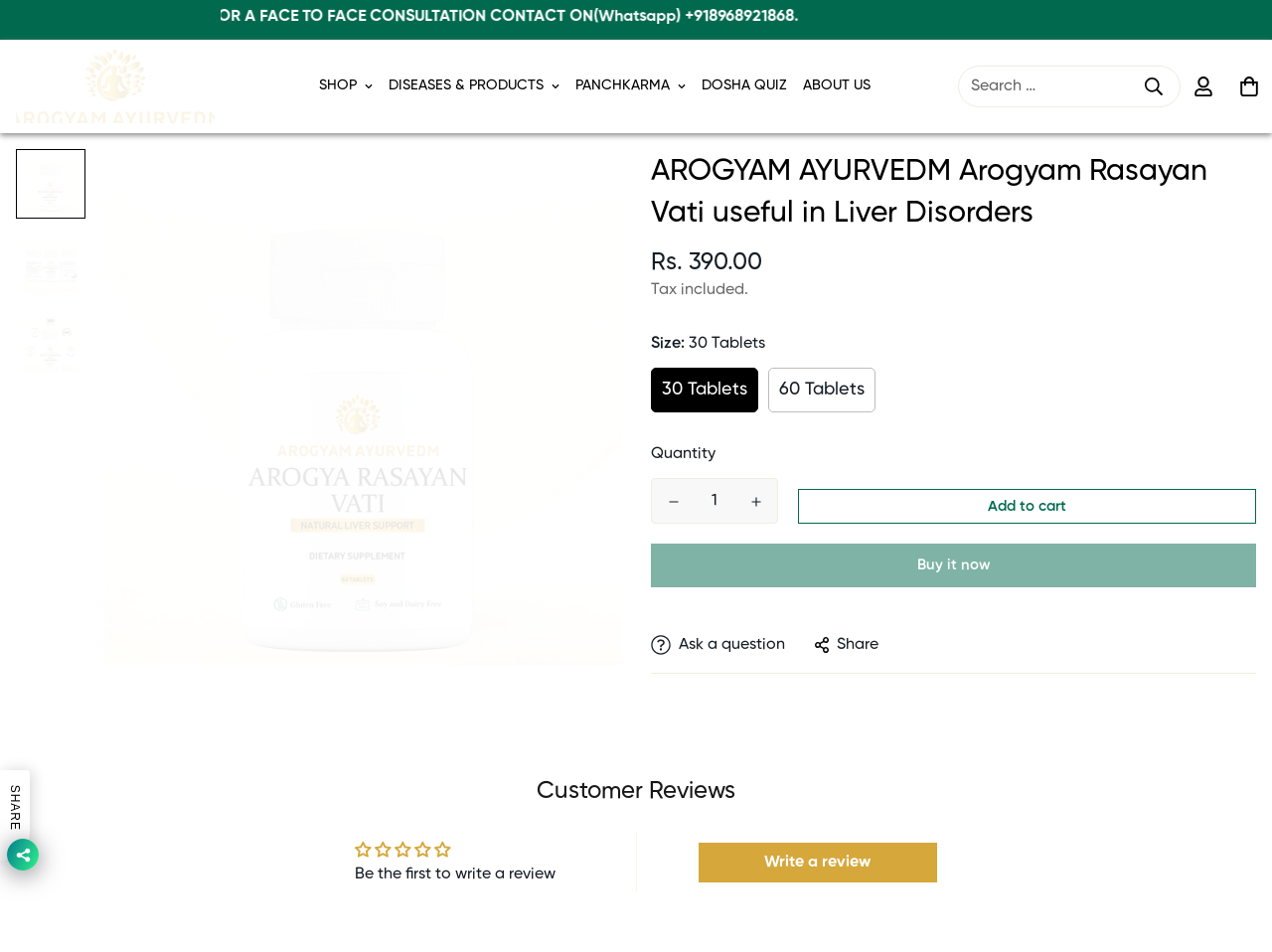Give a concise answer of one word or phrase to the question: 
What is the rating of the product based on customer reviews?

0.00 stars